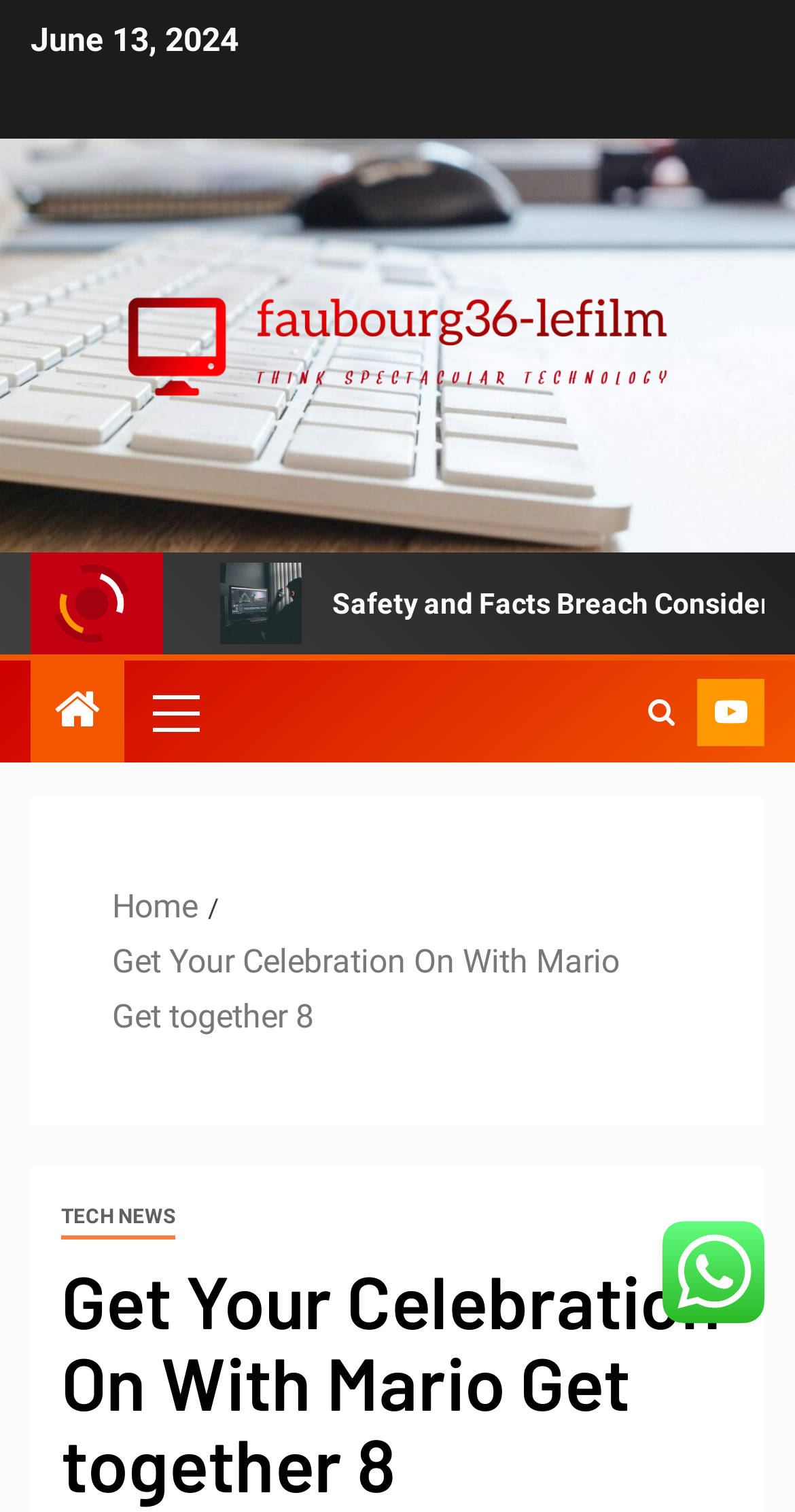What is the date mentioned on the webpage?
Based on the visual details in the image, please answer the question thoroughly.

I found the date 'June 13, 2024' on the webpage, which is located at the top section of the page, indicated by the StaticText element with bounding box coordinates [0.038, 0.014, 0.3, 0.039].